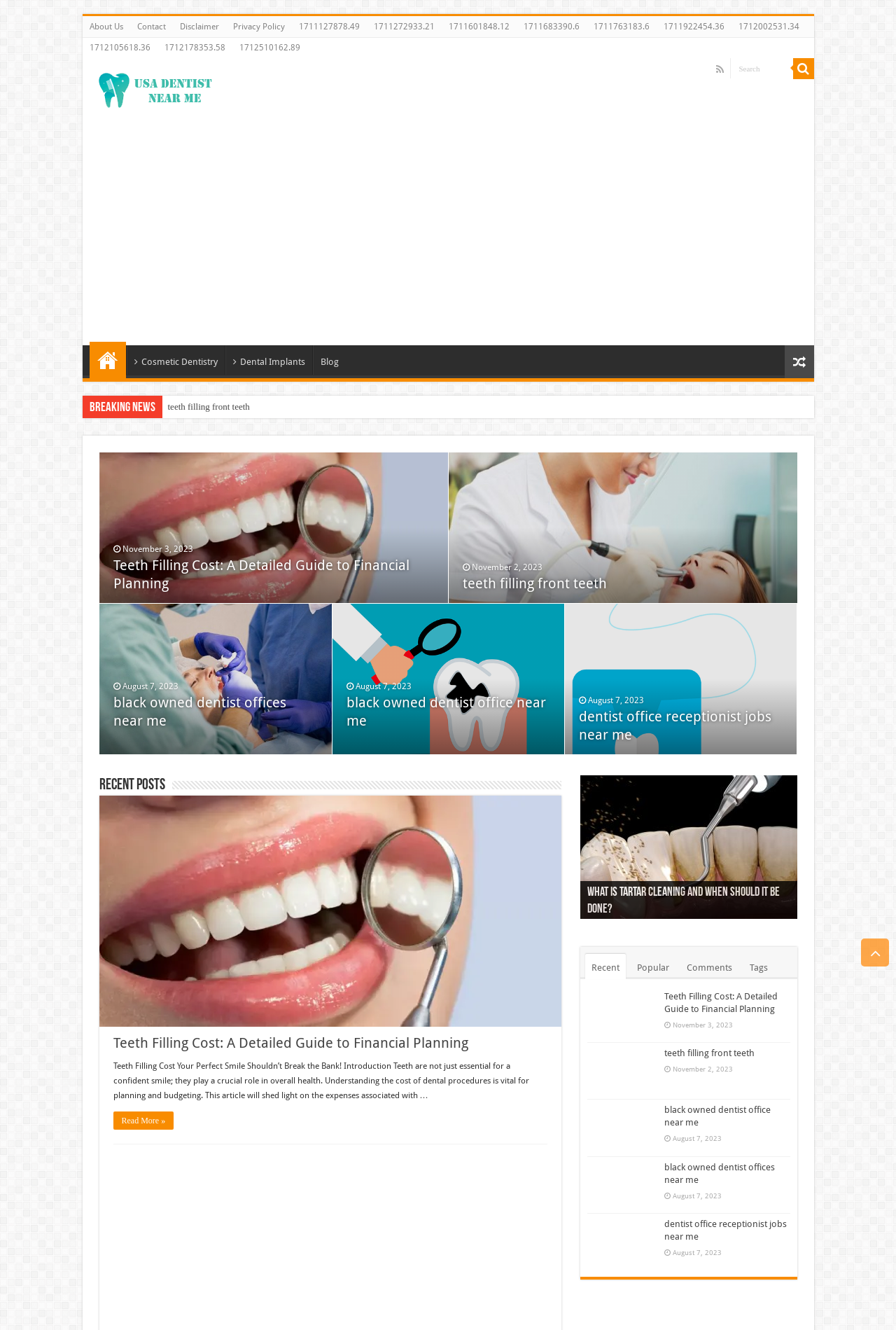Give a detailed overview of the webpage's appearance and contents.

This webpage appears to be a dental-related website, with a focus on providing information and resources for individuals seeking dental care. At the top of the page, there is a navigation menu with links to "About Us", "Contact", "Disclaimer", and "Privacy Policy", as well as several other links with numerical labels.

Below the navigation menu, there is a prominent heading that reads "usa dentist near me", accompanied by an image. This section appears to be a call-to-action, encouraging visitors to search for dentists in their area.

To the right of the heading, there is a search bar with a magnifying glass icon and a button labeled "Search". Above the search bar, there is a button with a Facebook icon.

The main content of the page is divided into several sections, each featuring a heading and a brief summary of an article or blog post. The sections are organized in a grid-like layout, with three columns and multiple rows. Each section includes a heading, a brief summary, and a "Read More" link.

The articles and blog posts appear to cover a range of topics related to dental care, including teeth filling costs, dental implants, and gum recession. There are also sections dedicated to recent posts and popular articles.

At the bottom of the page, there is a complementary section with links to additional resources, including articles on dental veneers, tartar cleaning, and dental implant types. This section is accompanied by images and brief summaries of each topic.

Overall, the webpage appears to be a comprehensive resource for individuals seeking information and resources related to dental care.